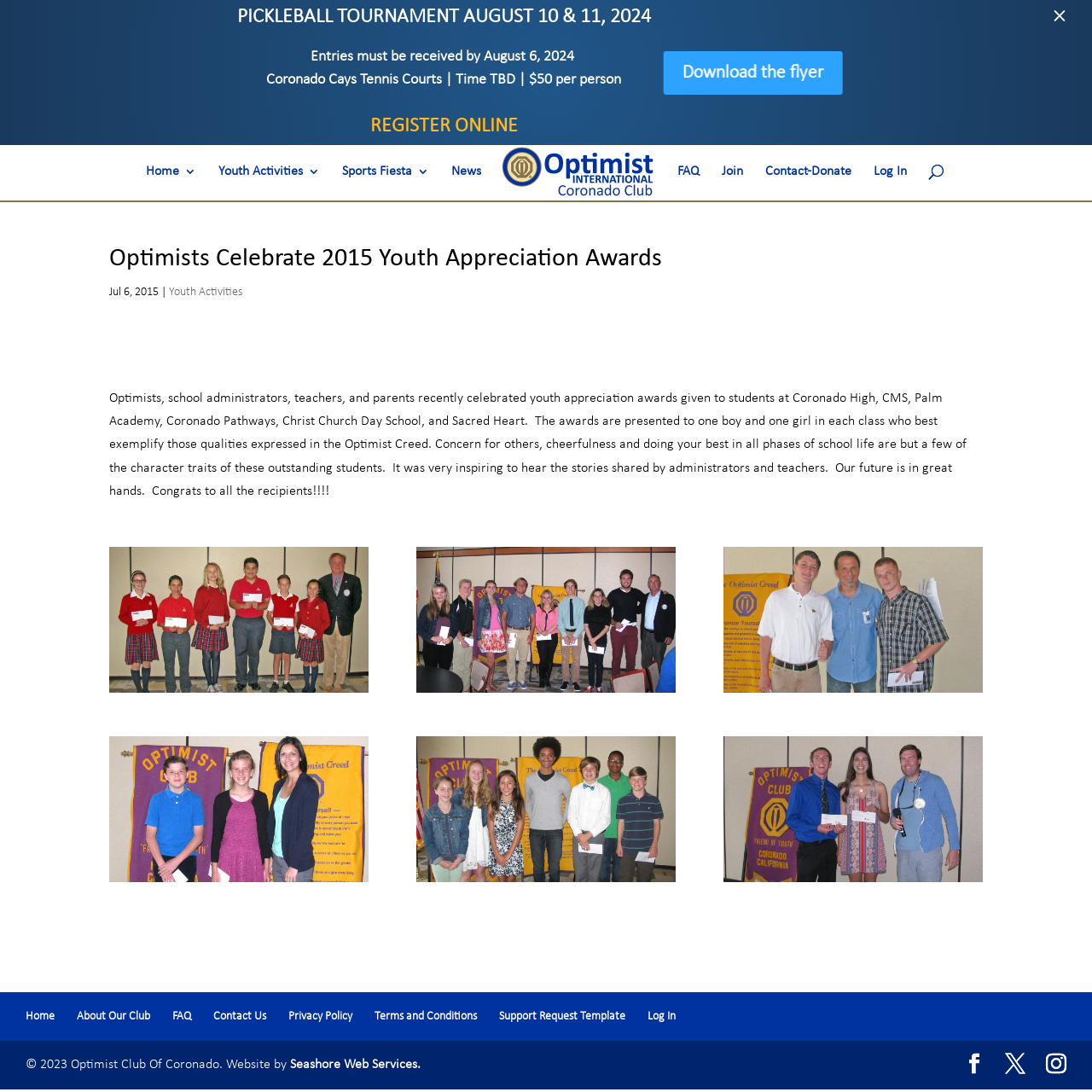Determine the bounding box coordinates of the clickable element necessary to fulfill the instruction: "Click on Home". Provide the coordinates as four float numbers within the 0 to 1 range, i.e., [left, top, right, bottom].

[0.134, 0.152, 0.18, 0.18]